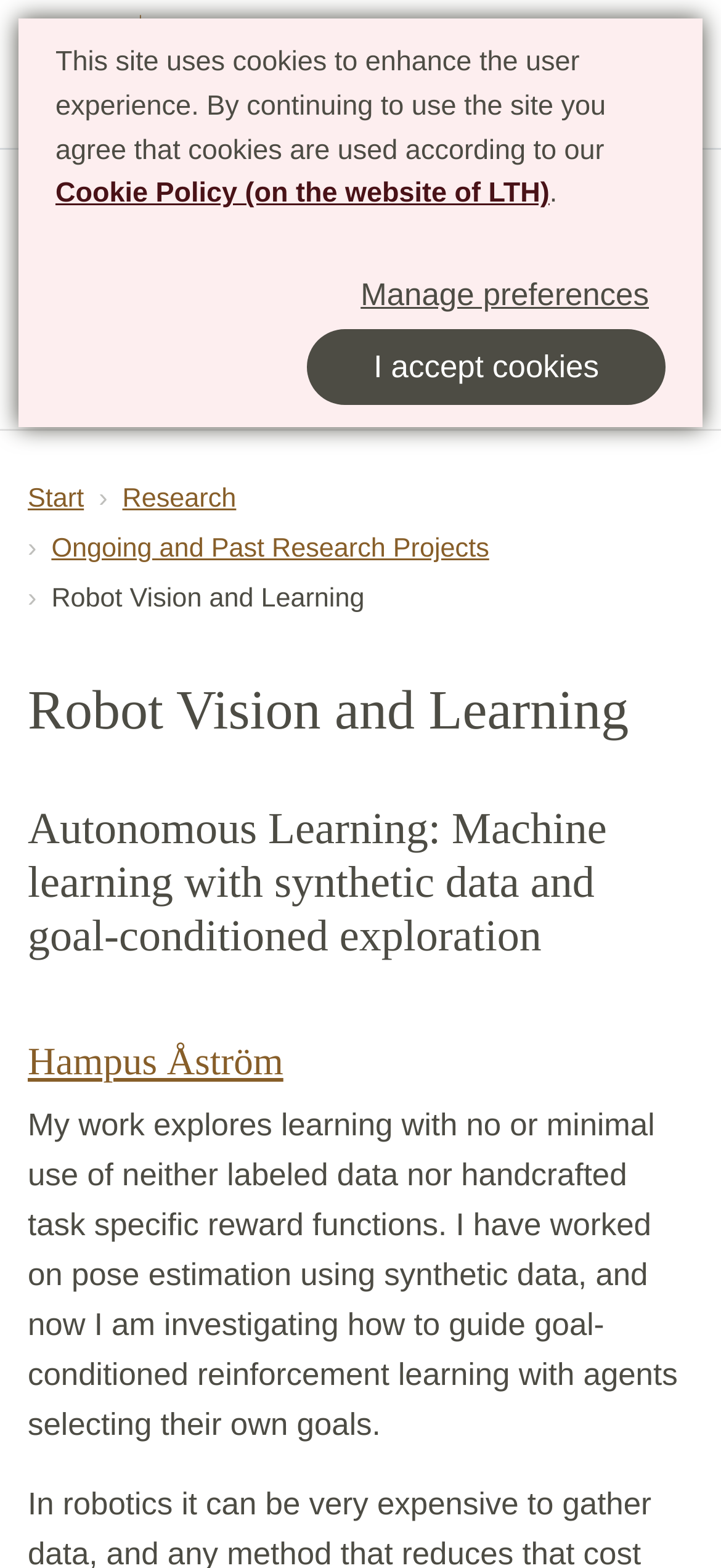Identify the bounding box of the UI element described as follows: "Ongoing and Past Research Projects". Provide the coordinates as four float numbers in the range of 0 to 1 [left, top, right, bottom].

[0.071, 0.341, 0.678, 0.36]